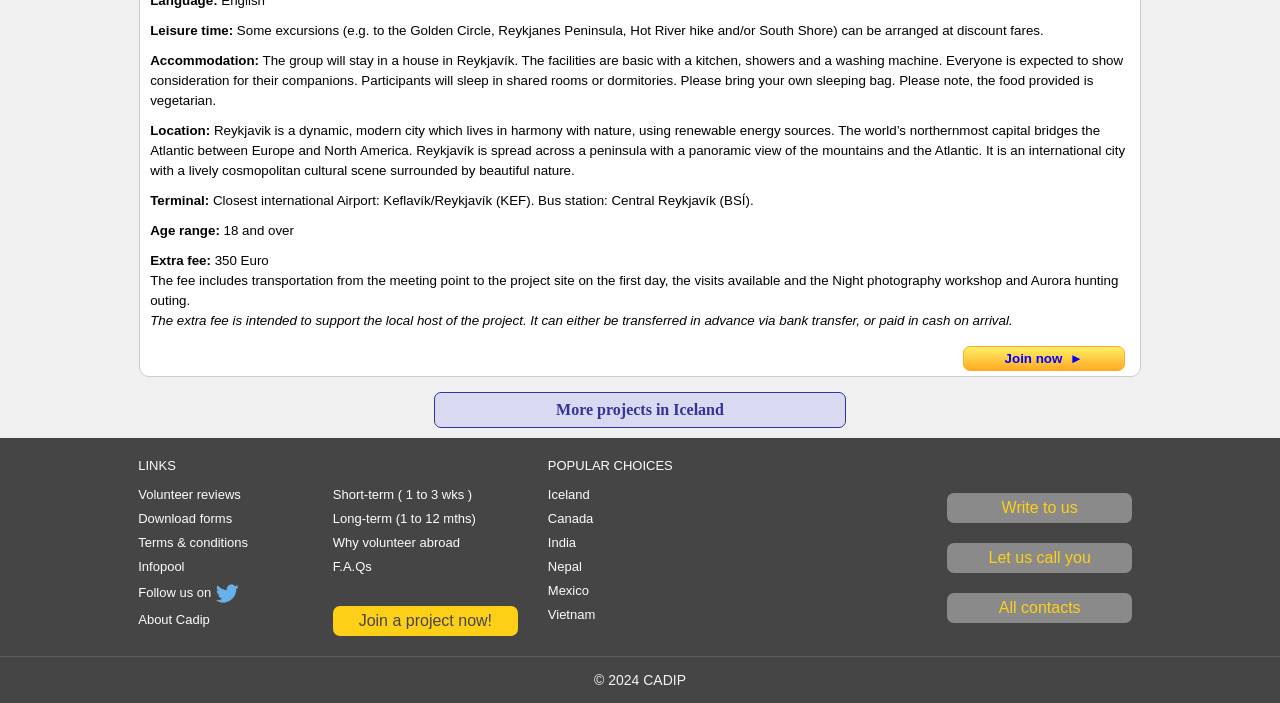Determine the bounding box coordinates of the clickable element to complete this instruction: "Read volunteer reviews". Provide the coordinates in the format of four float numbers between 0 and 1, [left, top, right, bottom].

[0.108, 0.693, 0.188, 0.714]